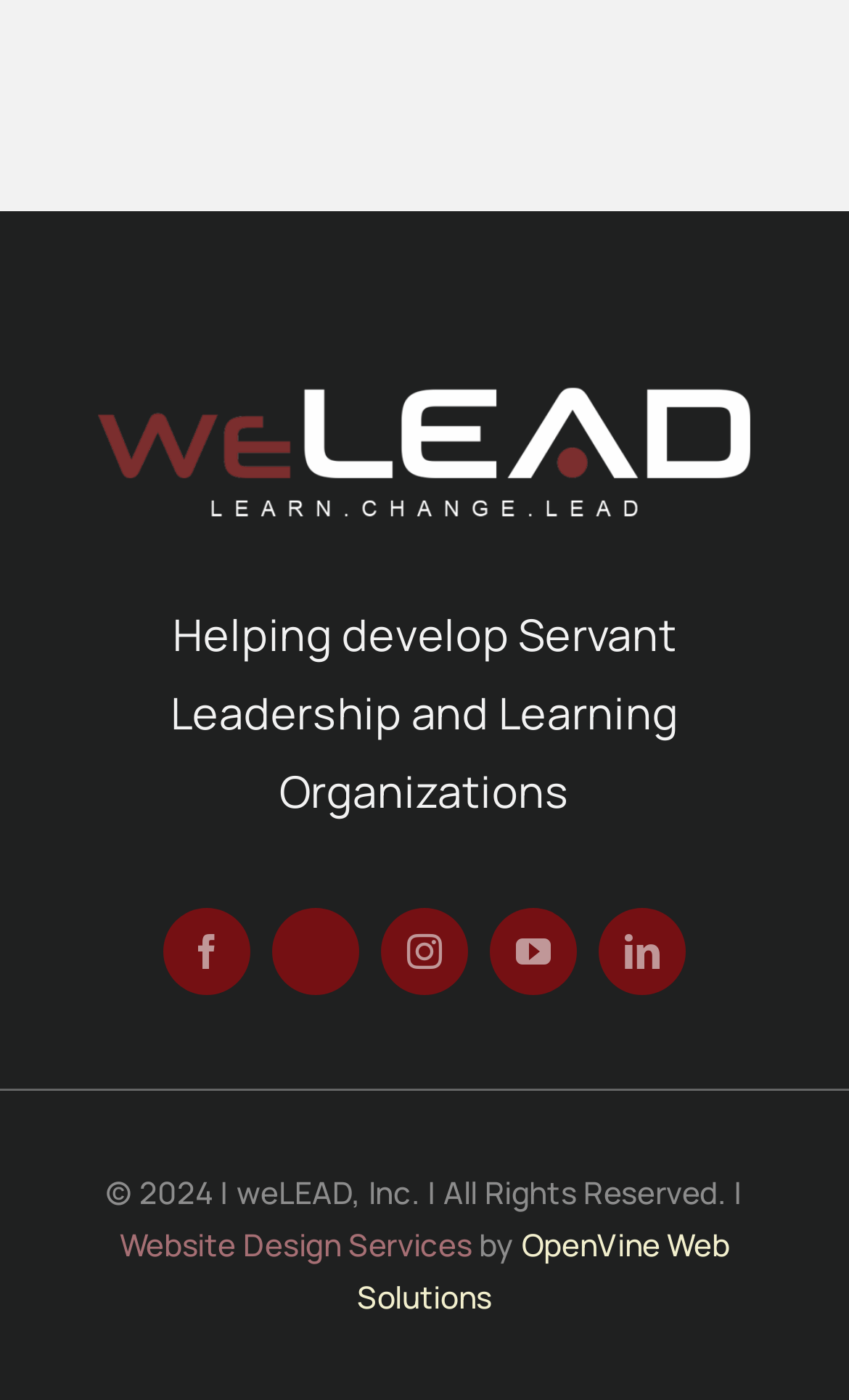Using the provided element description: "Accept all", determine the bounding box coordinates of the corresponding UI element in the screenshot.

None